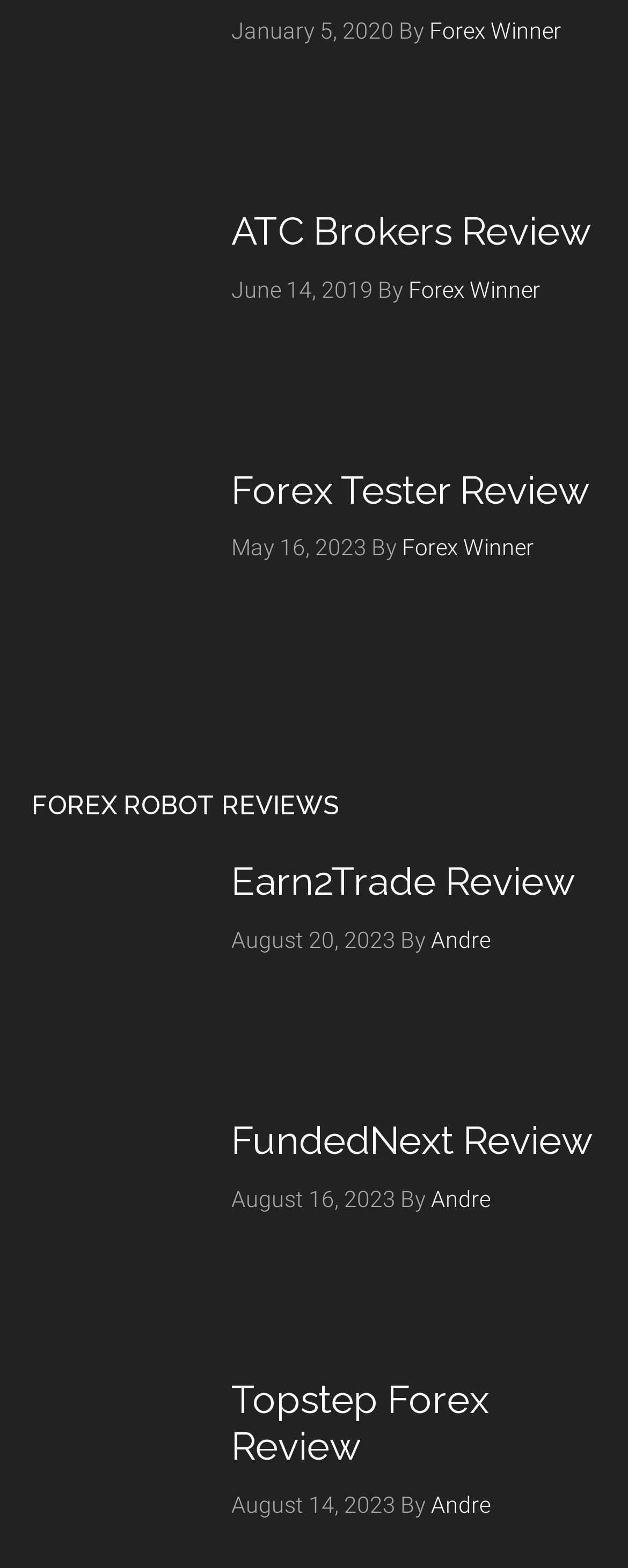What is the date of the ATC Brokers Review?
Look at the image and provide a short answer using one word or a phrase.

June 14, 2019